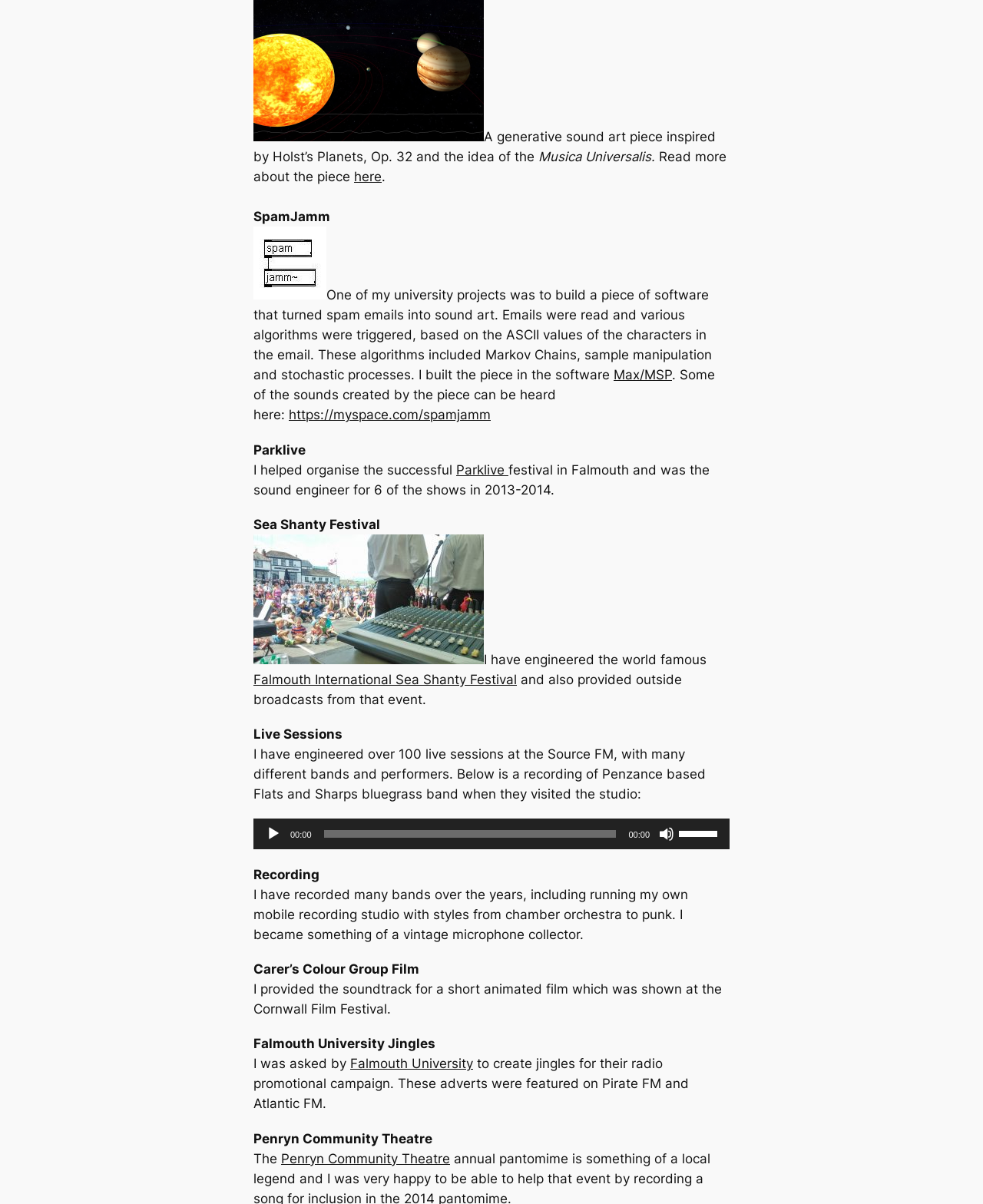How many live sessions were engineered at the Source FM?
Provide a thorough and detailed answer to the question.

The number of live sessions engineered at the Source FM is mentioned in the text describing the live sessions. The text states that over 100 live sessions were engineered, with many different bands and performers.